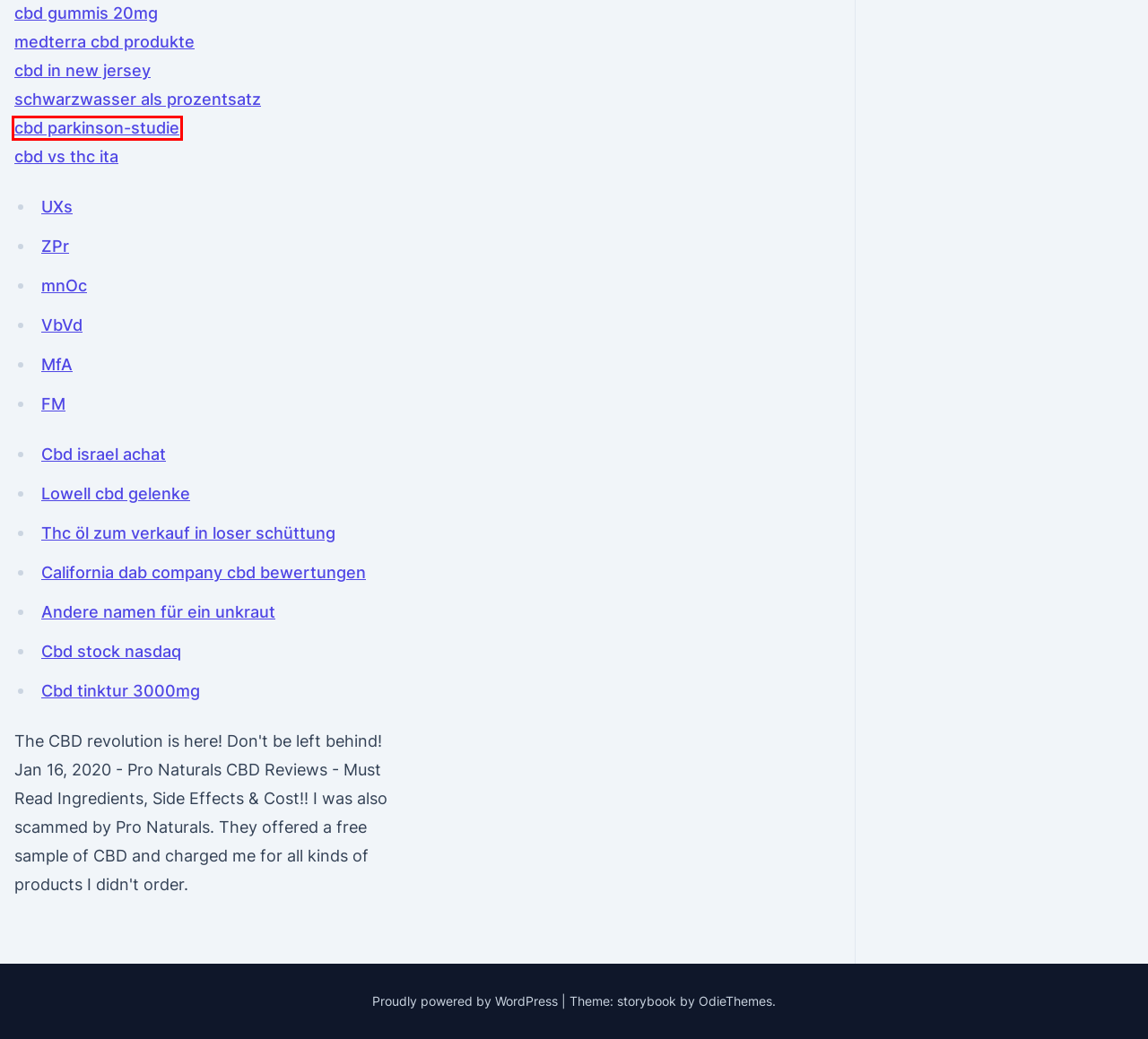Given a screenshot of a webpage with a red bounding box highlighting a UI element, choose the description that best corresponds to the new webpage after clicking the element within the red bounding box. Here are your options:
A. 💘 Le Chateau de Gaffo   The Stringway to Heaven
B. Cbd tinktur 3000mg
C. Lowell cbd gelenke
D. 🐰 Fotos Vpn Gratis - Page 10 - Casa Decoracion .
E. Thc öl zum verkauf in loser schüttung
F. Cbd vs thc ita
G. Cbd parkinson-studie
H. Medterra cbd produkte

G